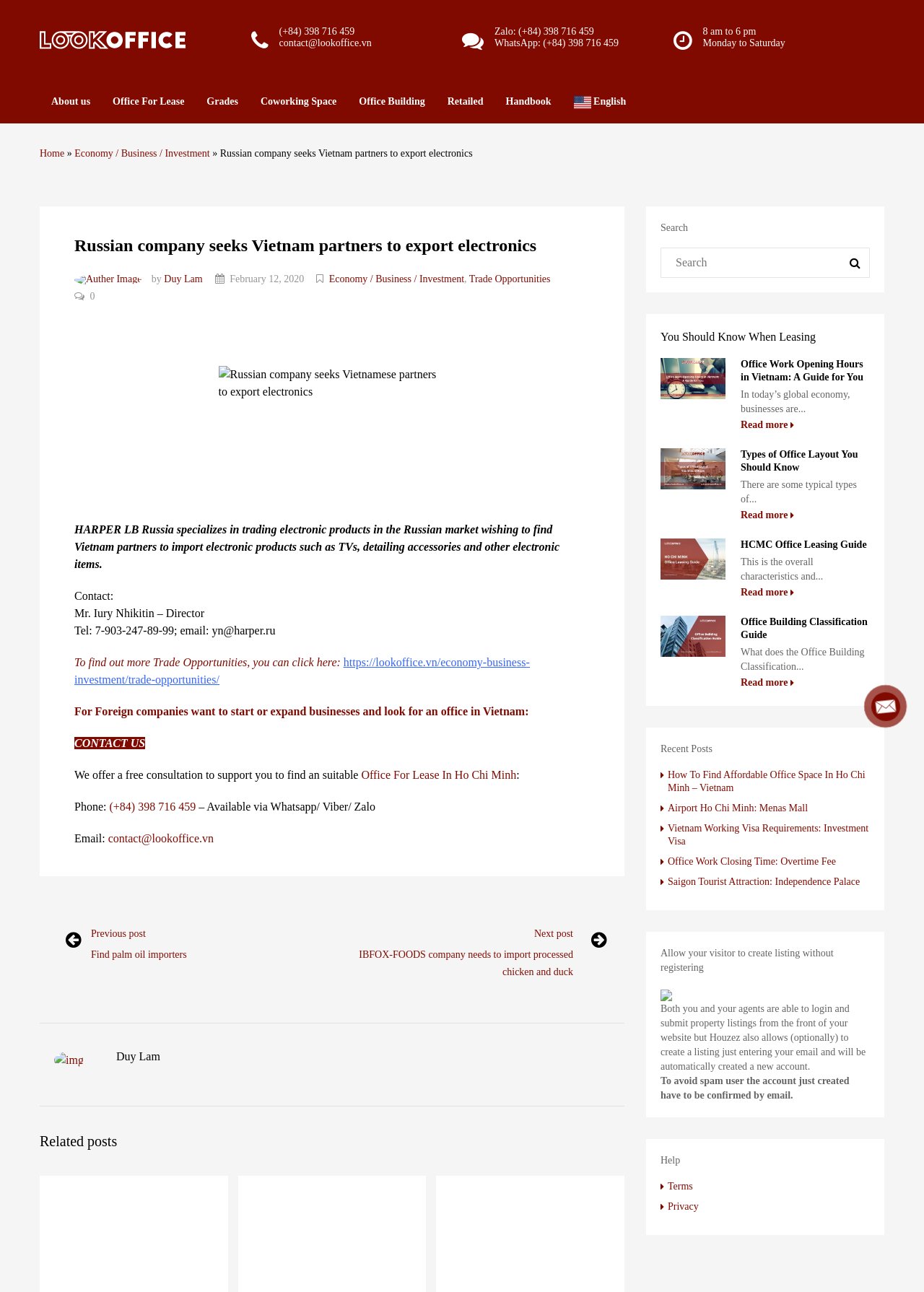Locate the bounding box coordinates of the clickable region to complete the following instruction: "Search for something."

[0.715, 0.192, 0.941, 0.215]